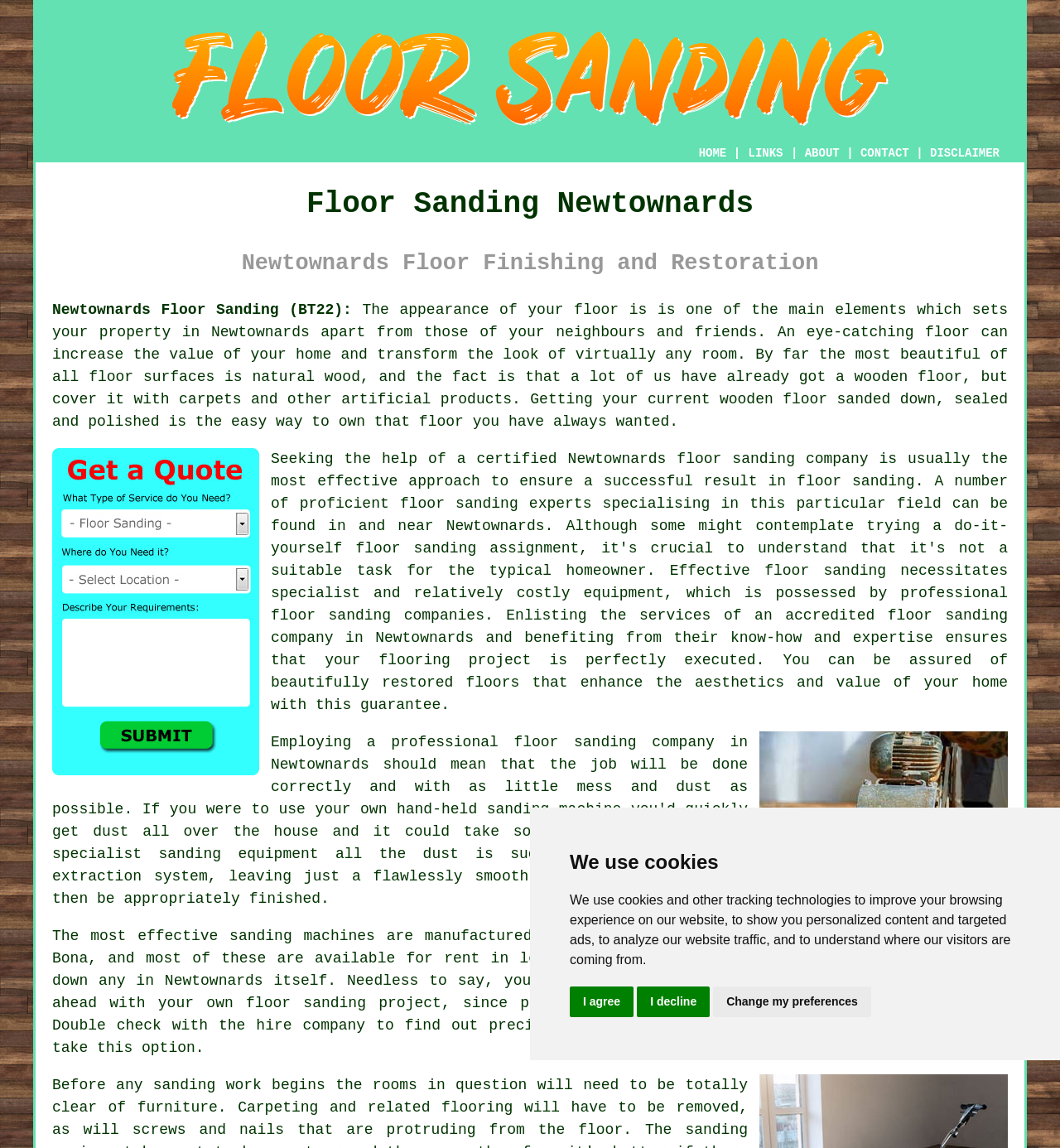Specify the bounding box coordinates for the region that must be clicked to perform the given instruction: "Click HOME".

[0.659, 0.128, 0.685, 0.139]